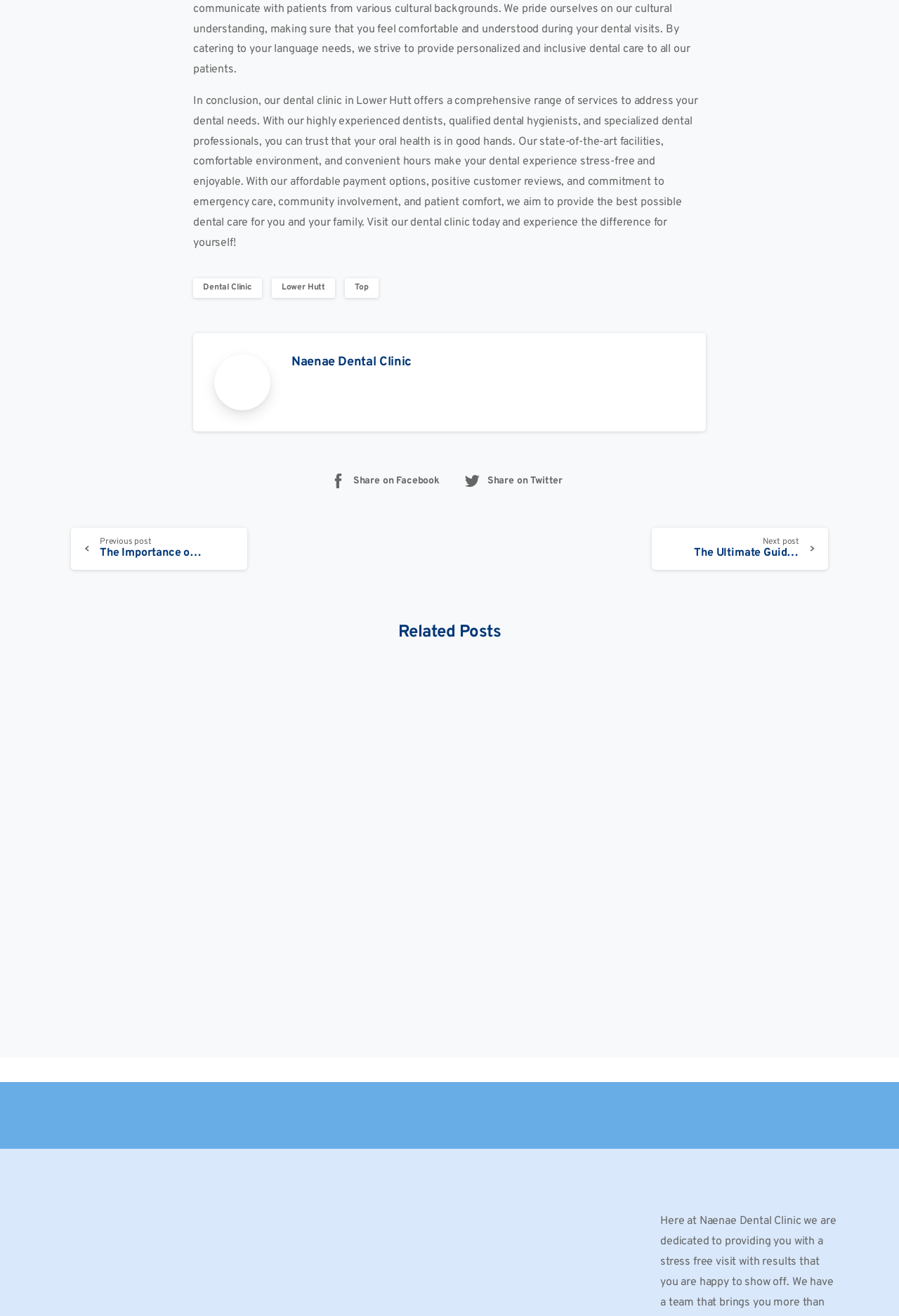Determine the coordinates of the bounding box that should be clicked to complete the instruction: "Go to the services page". The coordinates should be represented by four float numbers between 0 and 1: [left, top, right, bottom].

[0.512, 0.951, 0.711, 0.966]